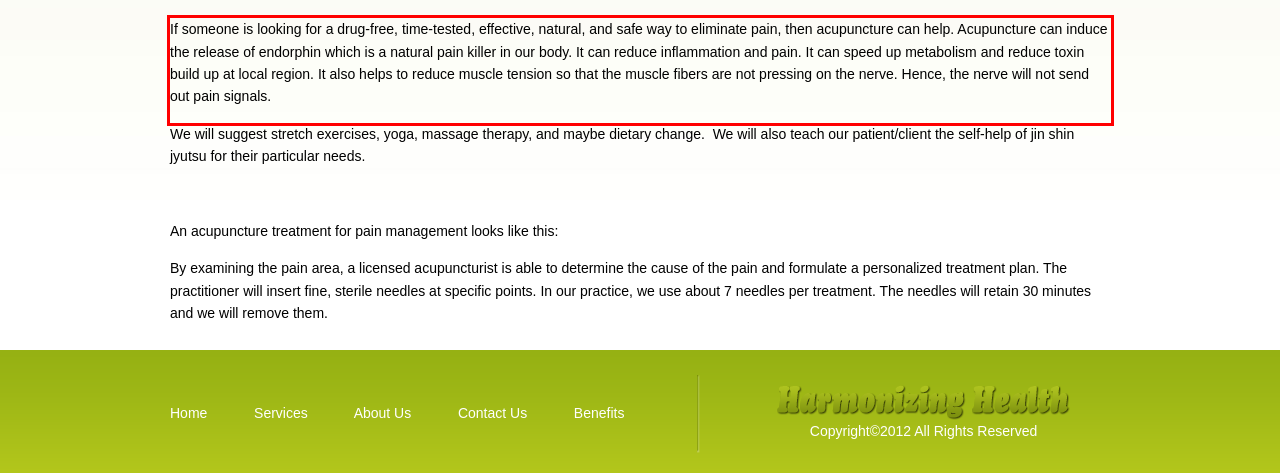Please look at the webpage screenshot and extract the text enclosed by the red bounding box.

If someone is looking for a drug-free, time-tested, effective, natural, and safe way to eliminate pain, then acupuncture can help. Acupuncture can induce the release of endorphin which is a natural pain killer in our body. It can reduce inflammation and pain. It can speed up metabolism and reduce toxin build up at local region. It also helps to reduce muscle tension so that the muscle fibers are not pressing on the nerve. Hence, the nerve will not send out pain signals.